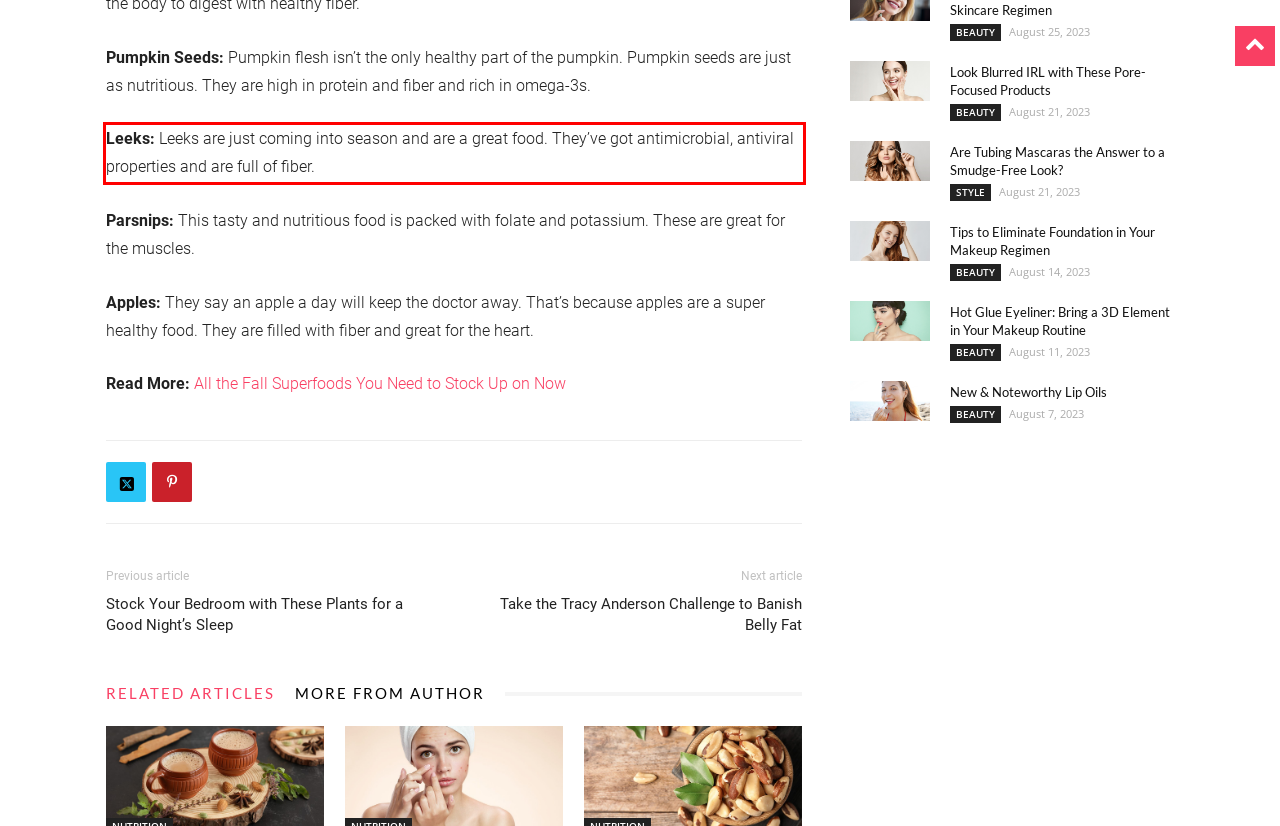Extract and provide the text found inside the red rectangle in the screenshot of the webpage.

Leeks: Leeks are just coming into season and are a great food. They’ve got antimicrobial, antiviral properties and are full of fiber.